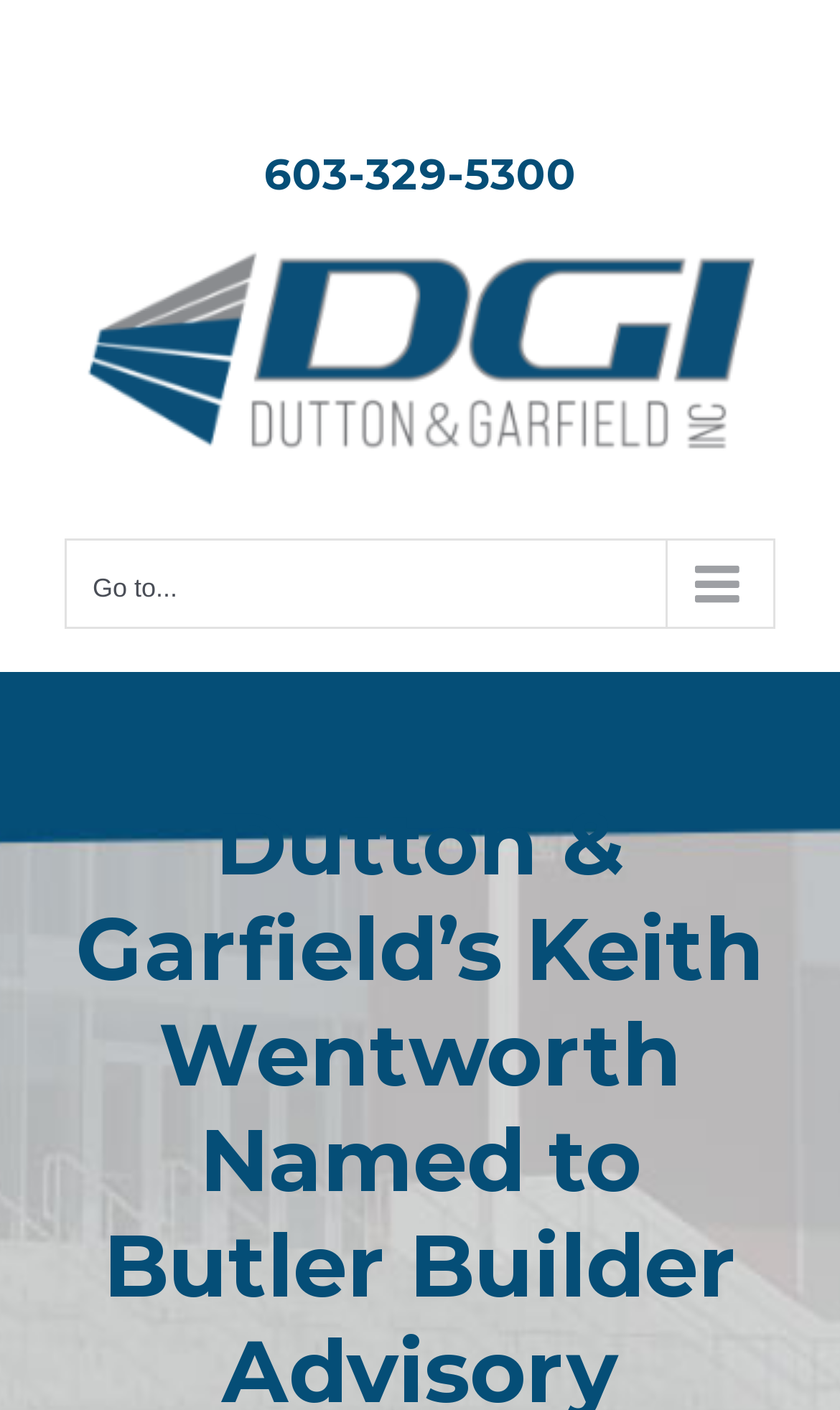Using the provided element description: "LinkedIn", identify the bounding box coordinates. The coordinates should be four floats between 0 and 1 in the order [left, top, right, bottom].

[0.526, 0.026, 0.577, 0.057]